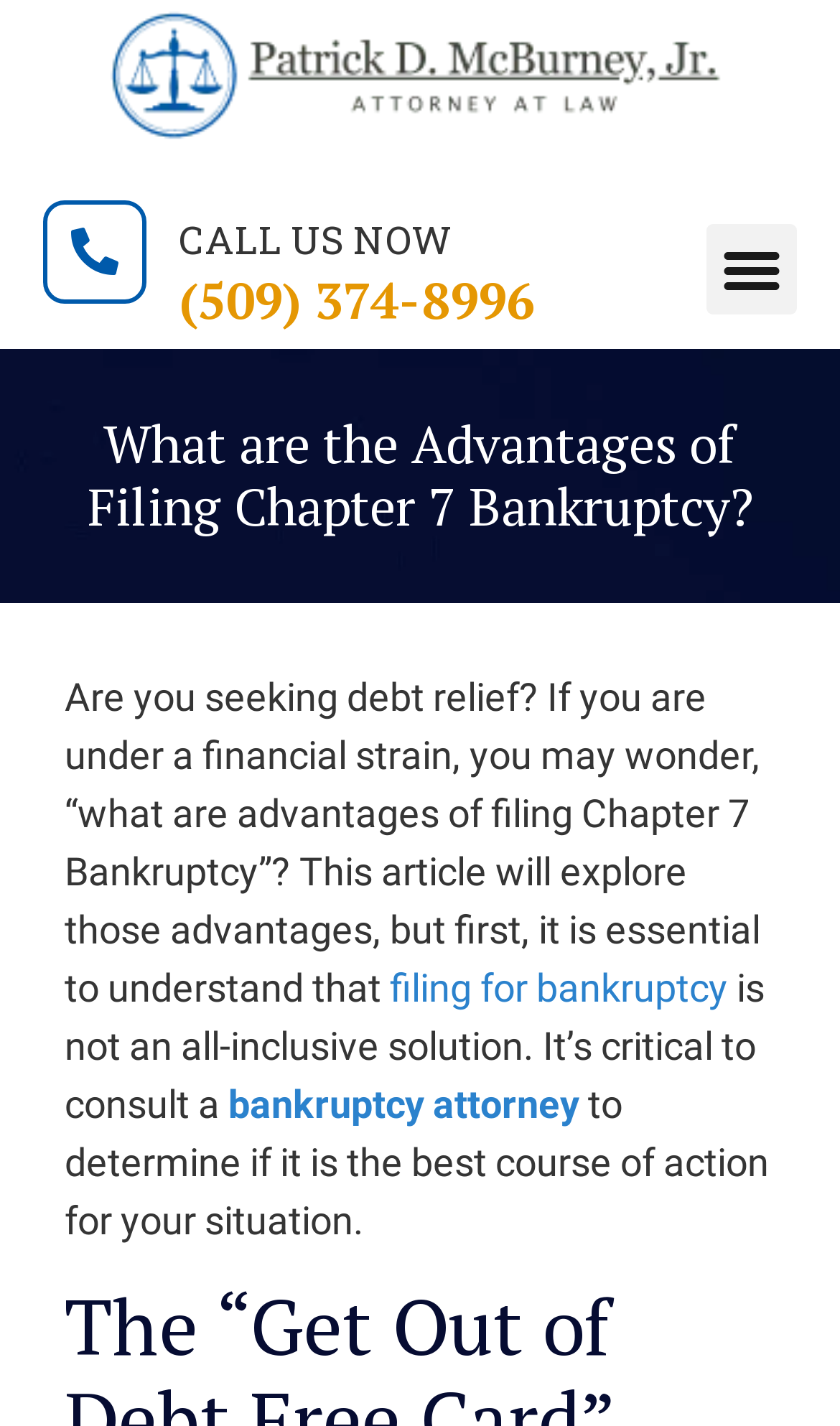Please answer the following question using a single word or phrase: 
What is the alternative to filing Chapter 7 Bankruptcy?

Not specified